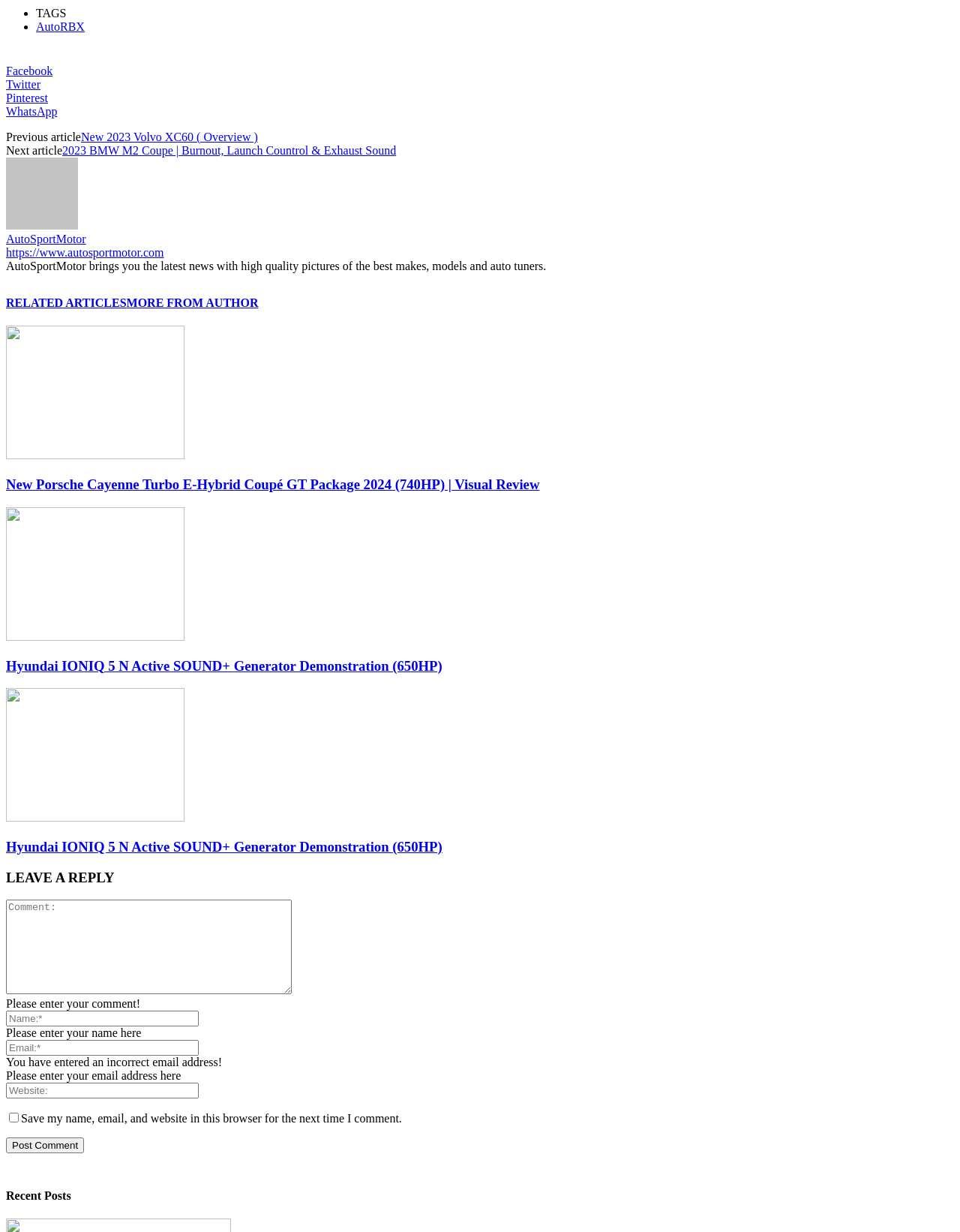How many recent posts are listed on the webpage?
Could you give a comprehensive explanation in response to this question?

I found a heading that says 'Recent Posts', but it does not specify the number of recent posts listed on the webpage. It only provides a heading, but no actual list of posts.